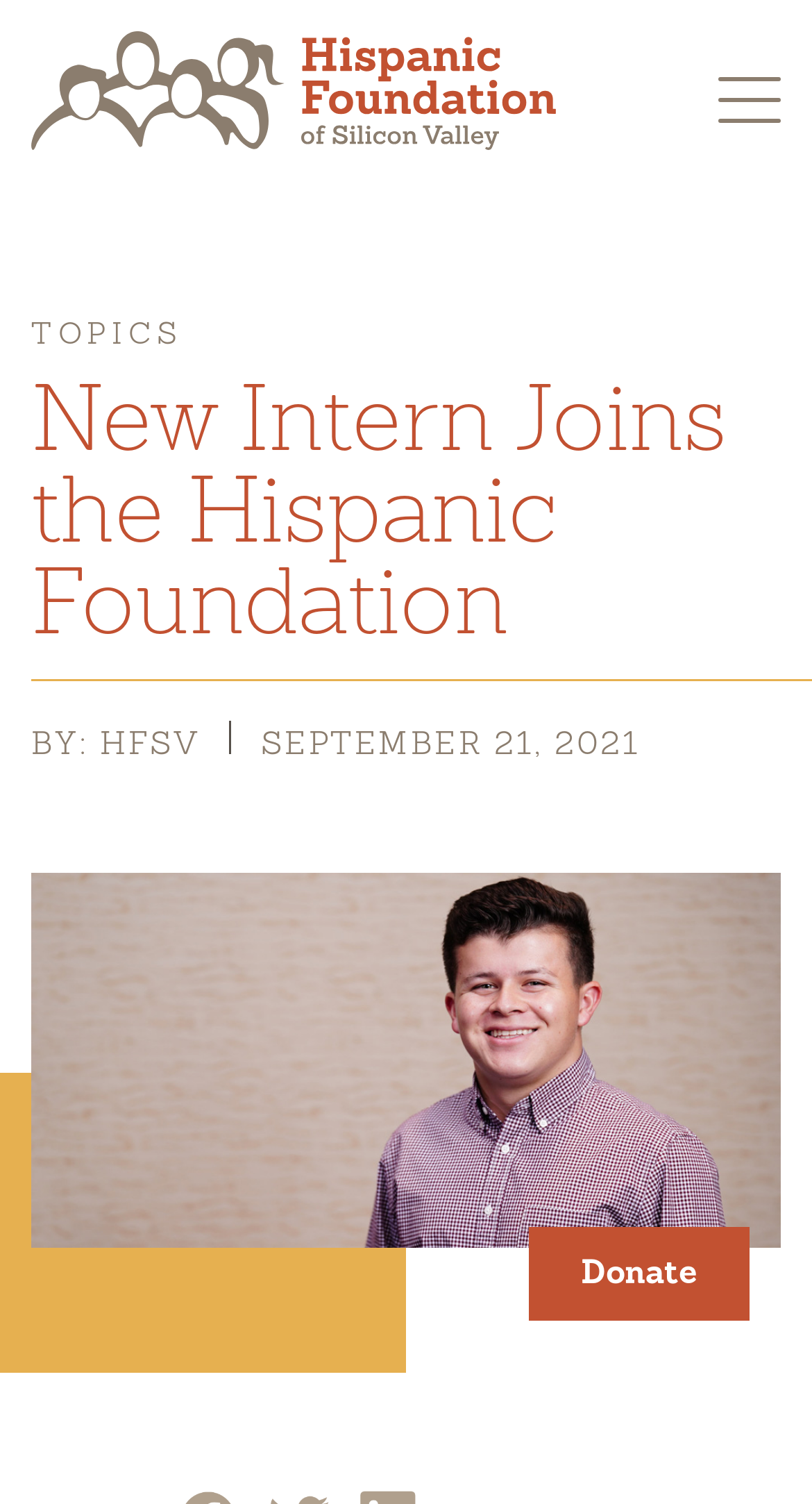Give a concise answer of one word or phrase to the question: 
What is the content of the figure at the top?

An image